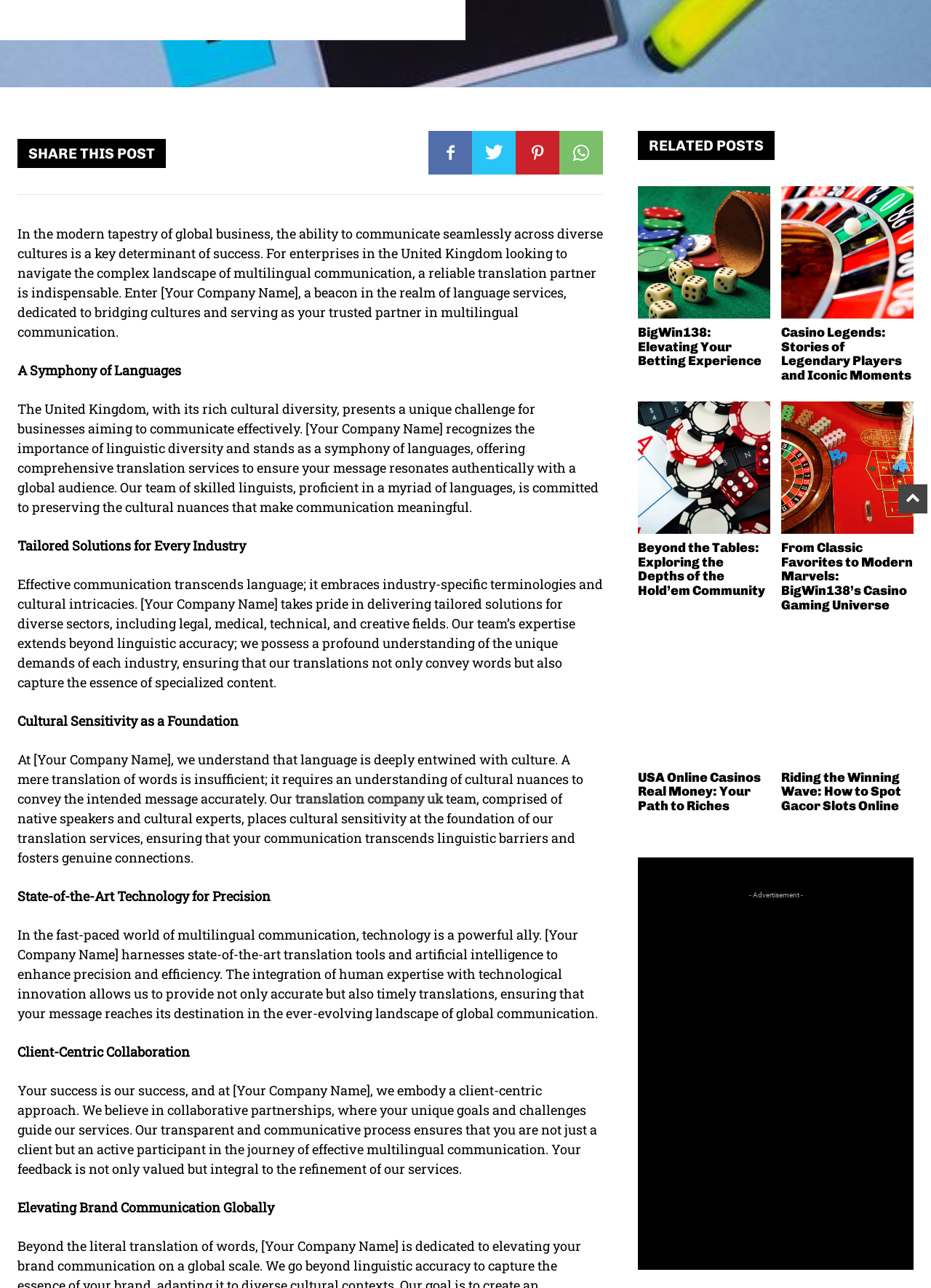Provide the bounding box coordinates of the UI element that matches the description: "translation company uk".

[0.317, 0.613, 0.476, 0.627]